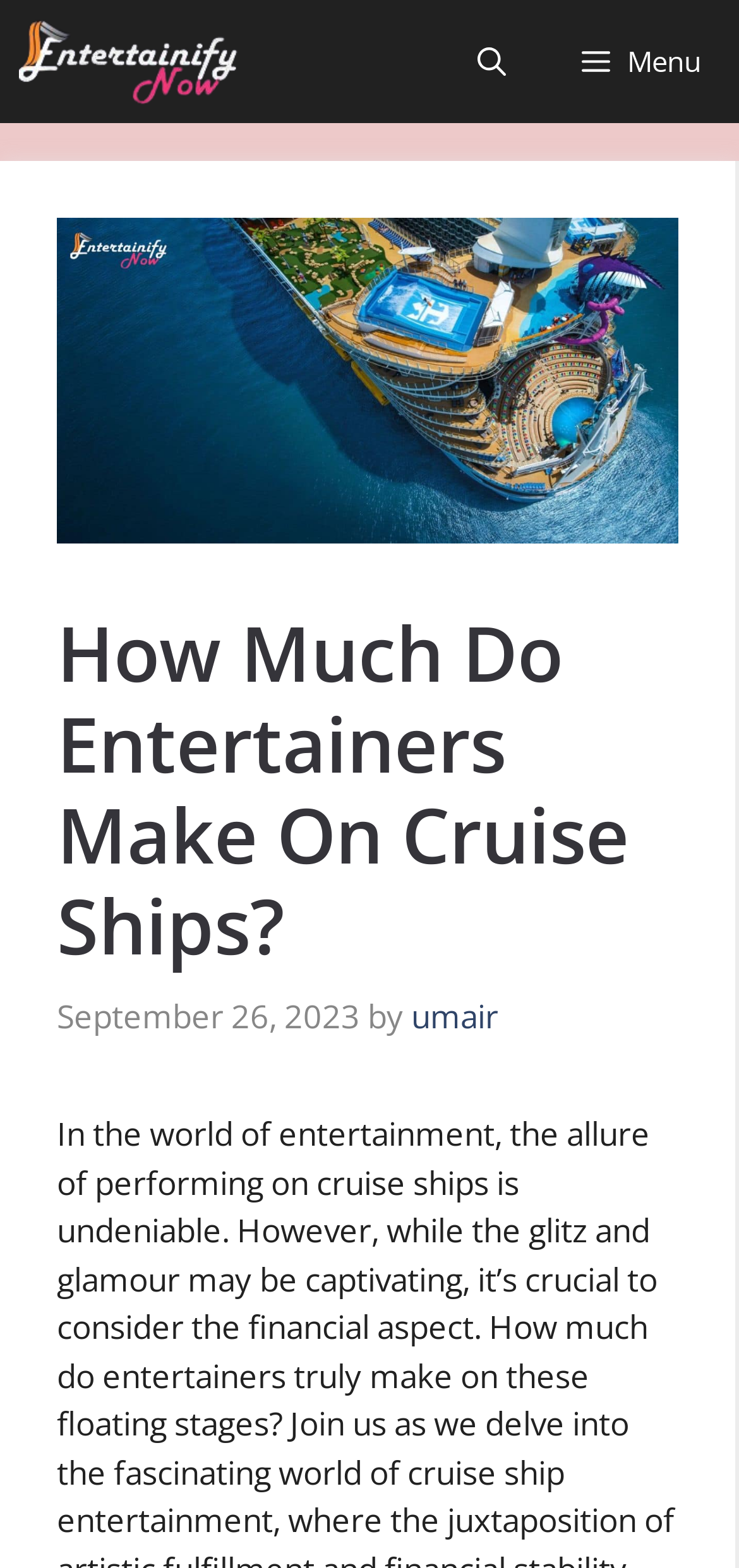Determine the bounding box coordinates of the UI element described below. Use the format (top-left x, top-left y, bottom-right x, bottom-right y) with floating point numbers between 0 and 1: aria-label="Open search"

[0.595, 0.0, 0.736, 0.079]